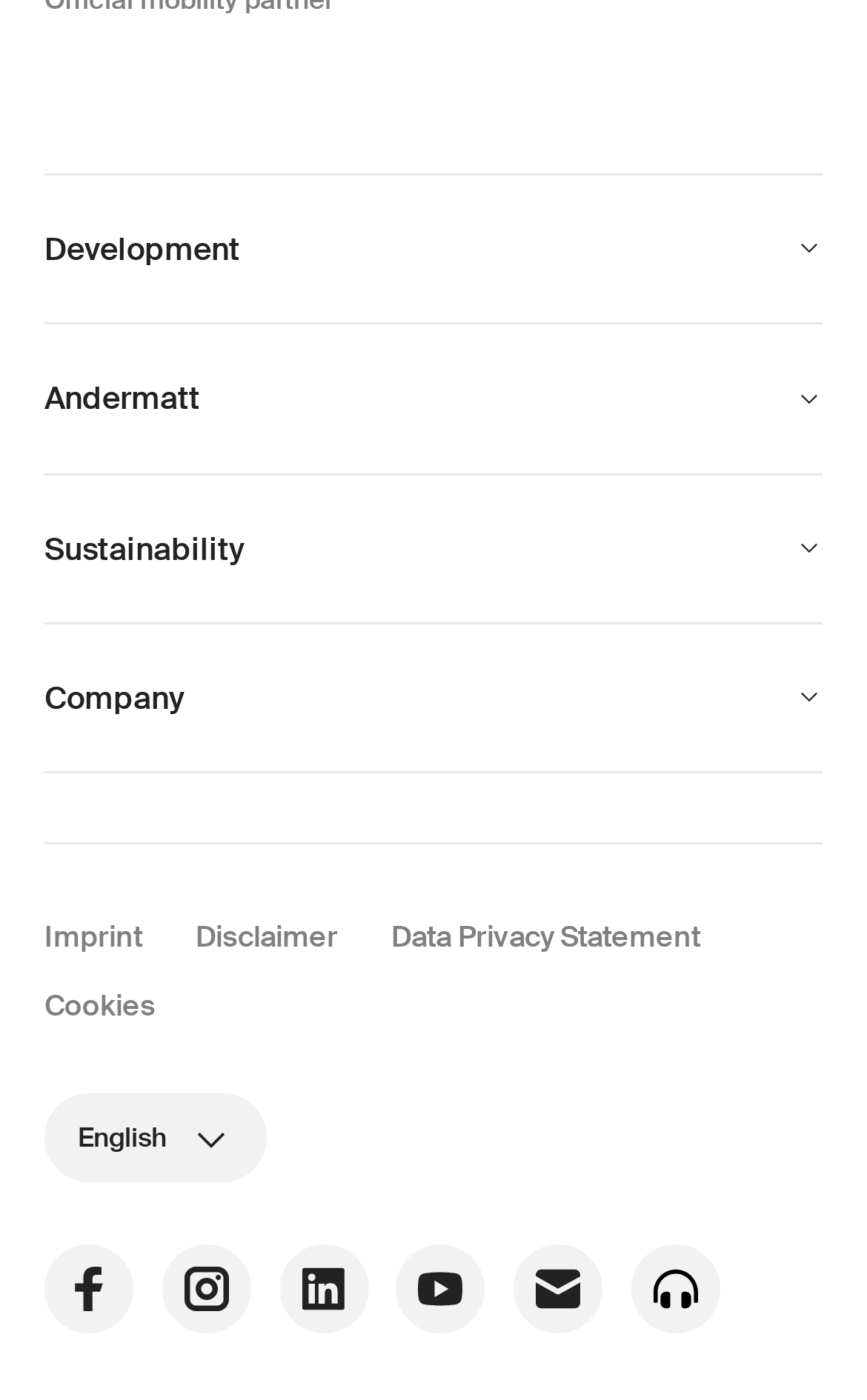Please find the bounding box coordinates of the element that you should click to achieve the following instruction: "Click on Development". The coordinates should be presented as four float numbers between 0 and 1: [left, top, right, bottom].

[0.051, 0.164, 0.277, 0.192]